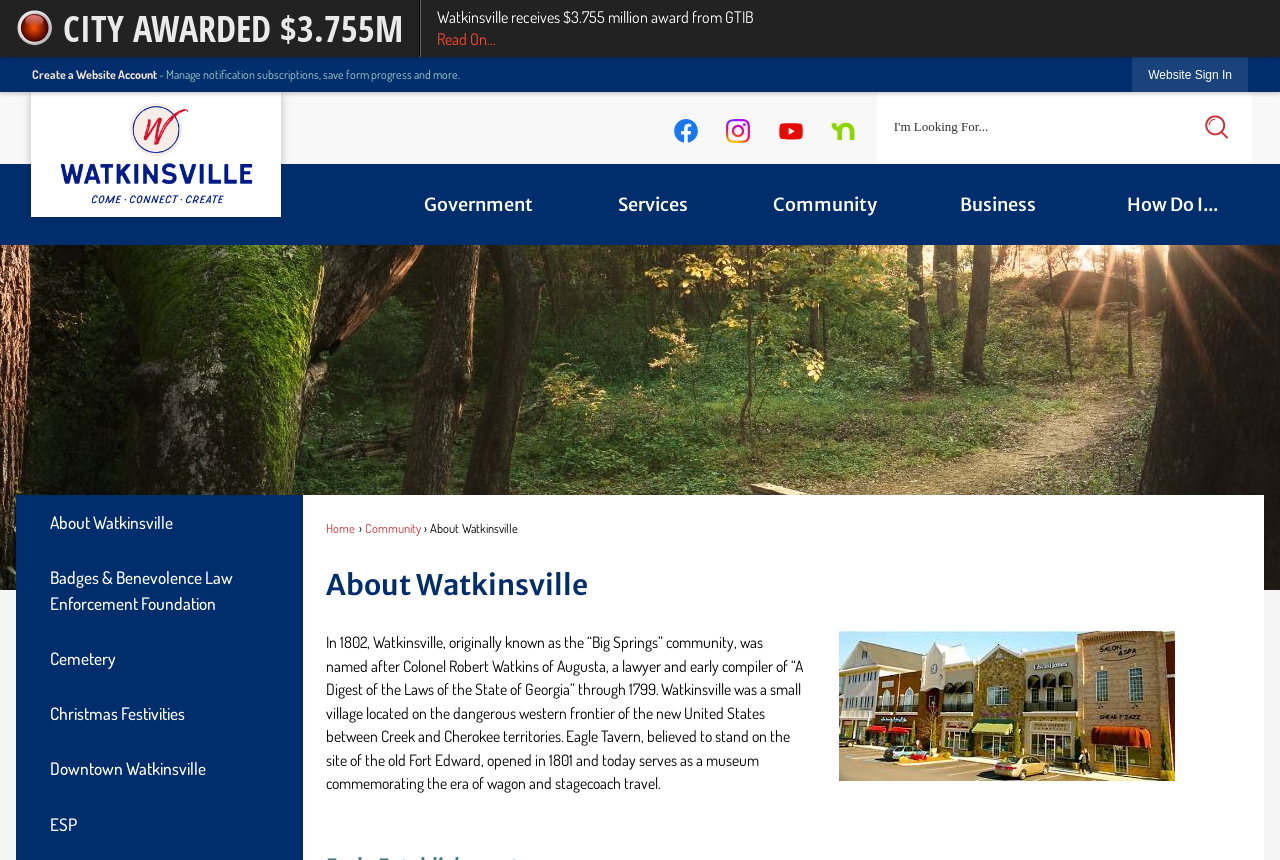Please locate the bounding box coordinates of the element's region that needs to be clicked to follow the instruction: "Visit the Facebook page". The bounding box coordinates should be provided as four float numbers between 0 and 1, i.e., [left, top, right, bottom].

[0.526, 0.136, 0.545, 0.166]